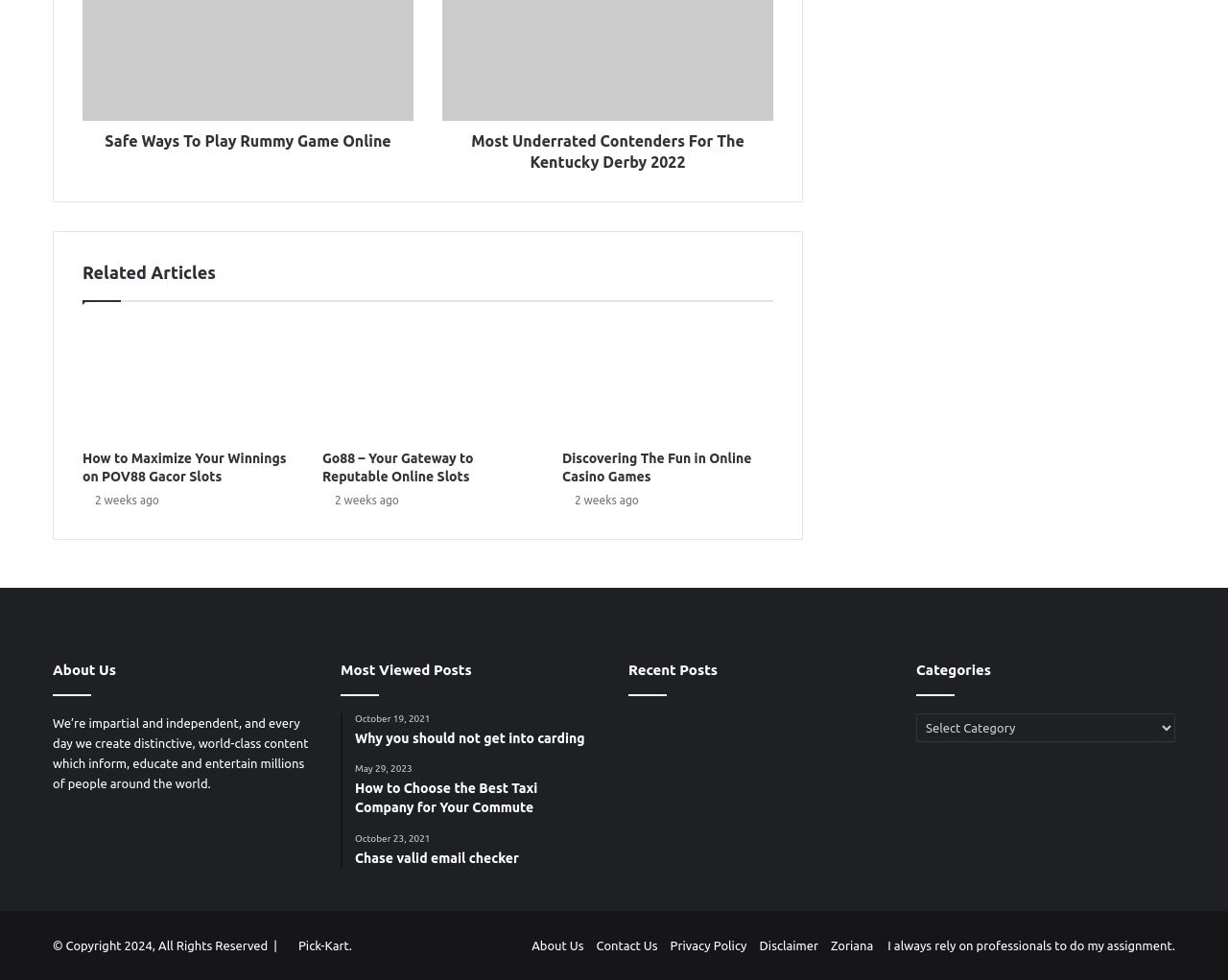Provide the bounding box coordinates of the HTML element this sentence describes: "Pick-Kart". The bounding box coordinates consist of four float numbers between 0 and 1, i.e., [left, top, right, bottom].

[0.243, 0.958, 0.284, 0.971]